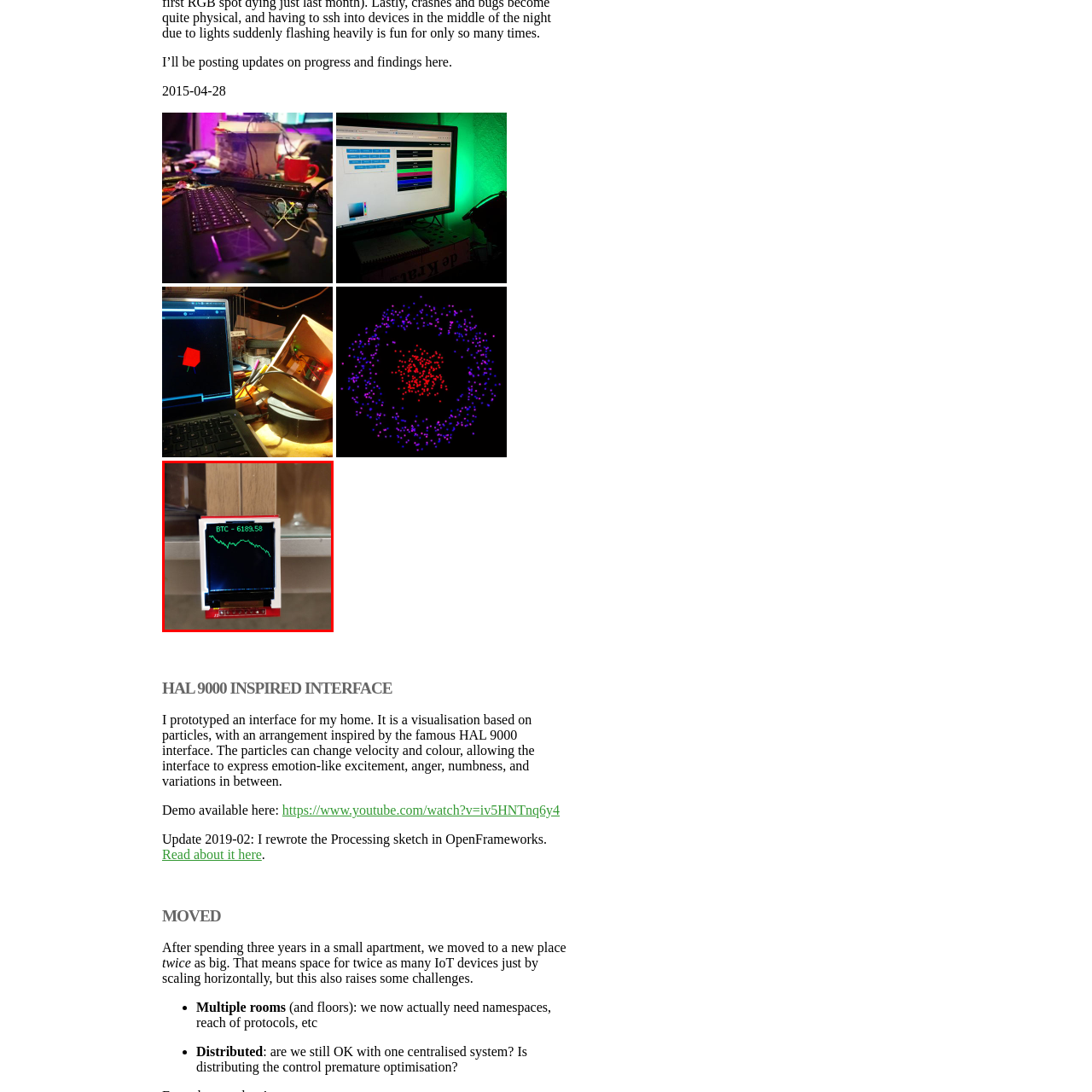Give a thorough and detailed explanation of the image enclosed by the red border.

The image features a small electronic display mounted on a shelf, showcasing a real-time chart for Bitcoin (BTC) priced at $6,189.58. The screen illuminates a green line graph that depicts the fluctuating value of Bitcoin over time, indicating its recent trend. The background includes a wooden surface with a glass object, suggesting a home setting. This device appears to be part of a home automation or Internet of Things (IoT) project, reflecting the user's interest in monitoring cryptocurrency values directly from a personal space.